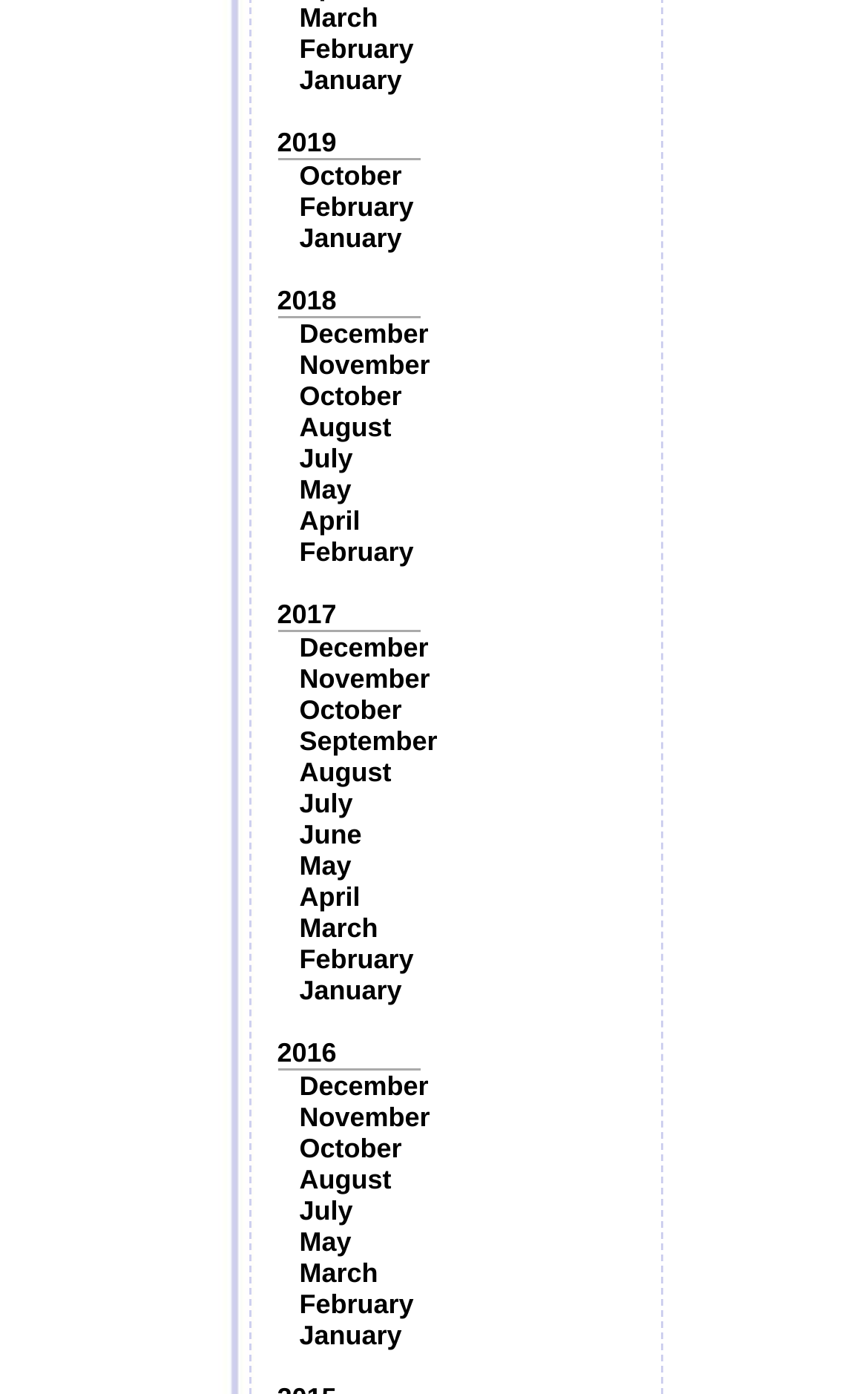Please give a succinct answer using a single word or phrase:
What is the month listed most frequently?

February